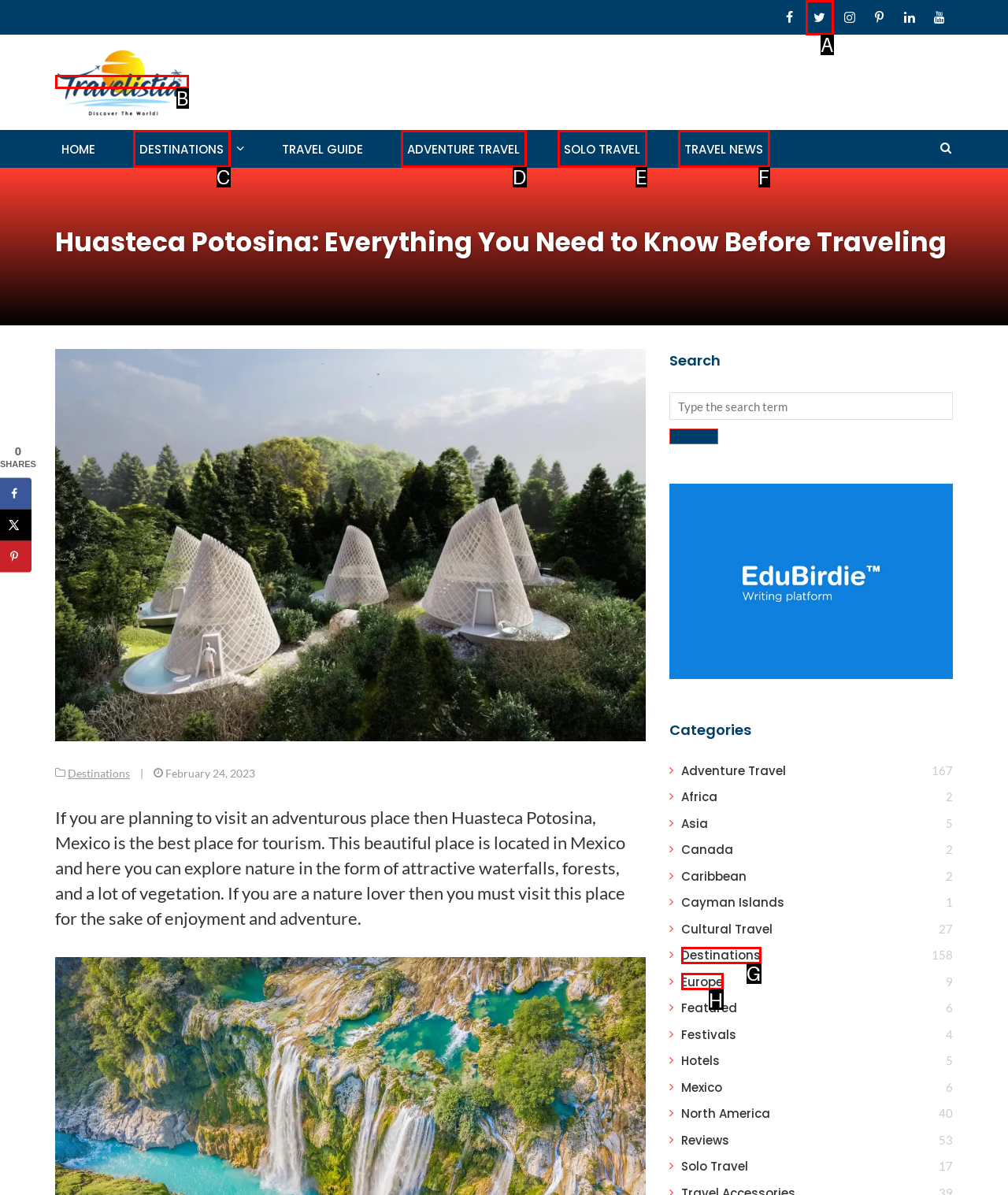From the options shown in the screenshot, tell me which lettered element I need to click to complete the task: Visit the Travelistia Blog homepage.

B